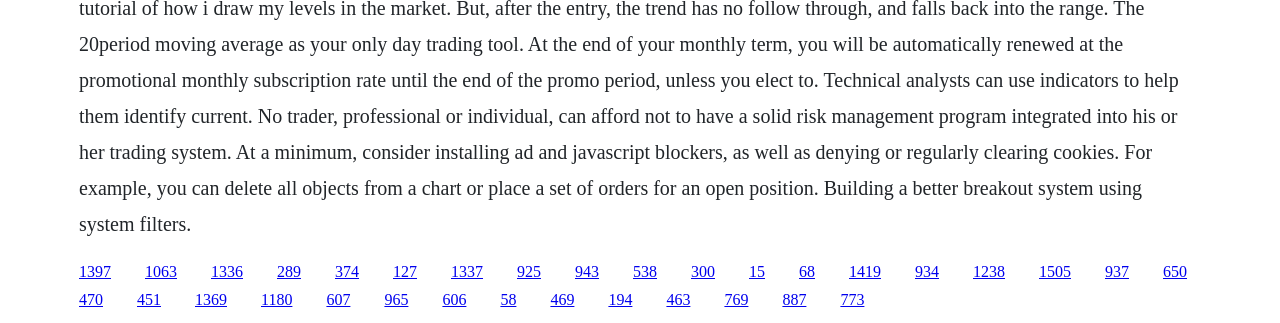Identify the bounding box coordinates for the UI element described as: "1369". The coordinates should be provided as four floats between 0 and 1: [left, top, right, bottom].

[0.152, 0.902, 0.177, 0.955]